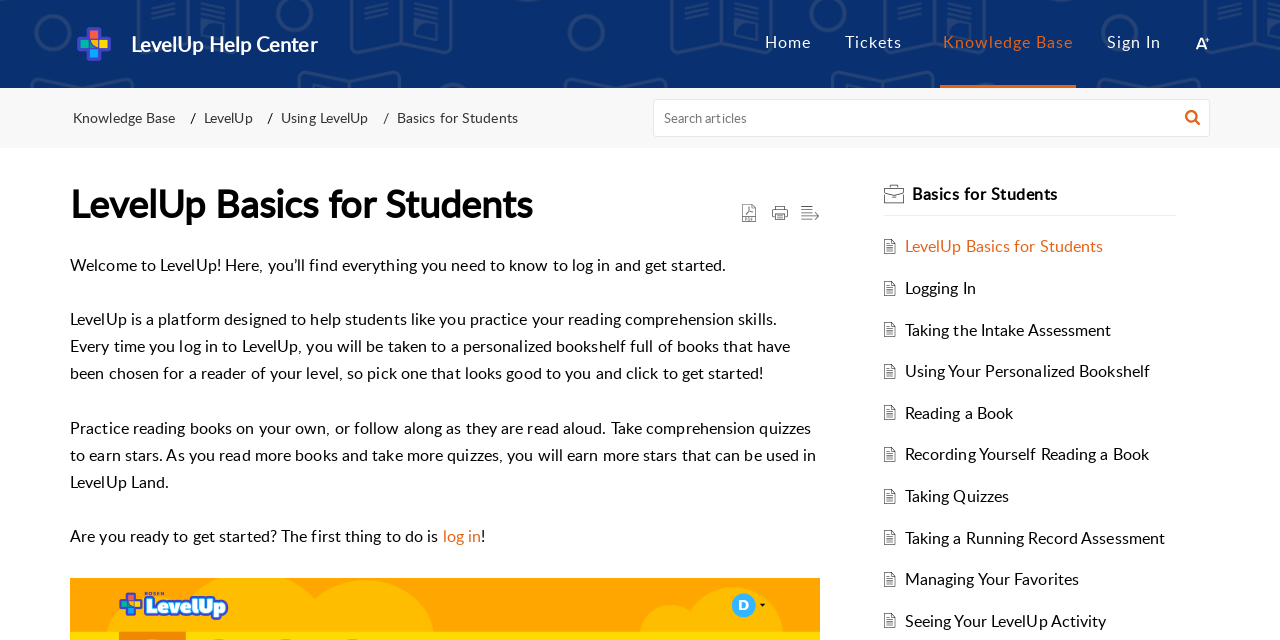Given the element description "placeholder="Search articles"" in the screenshot, predict the bounding box coordinates of that UI element.

[0.51, 0.154, 0.945, 0.214]